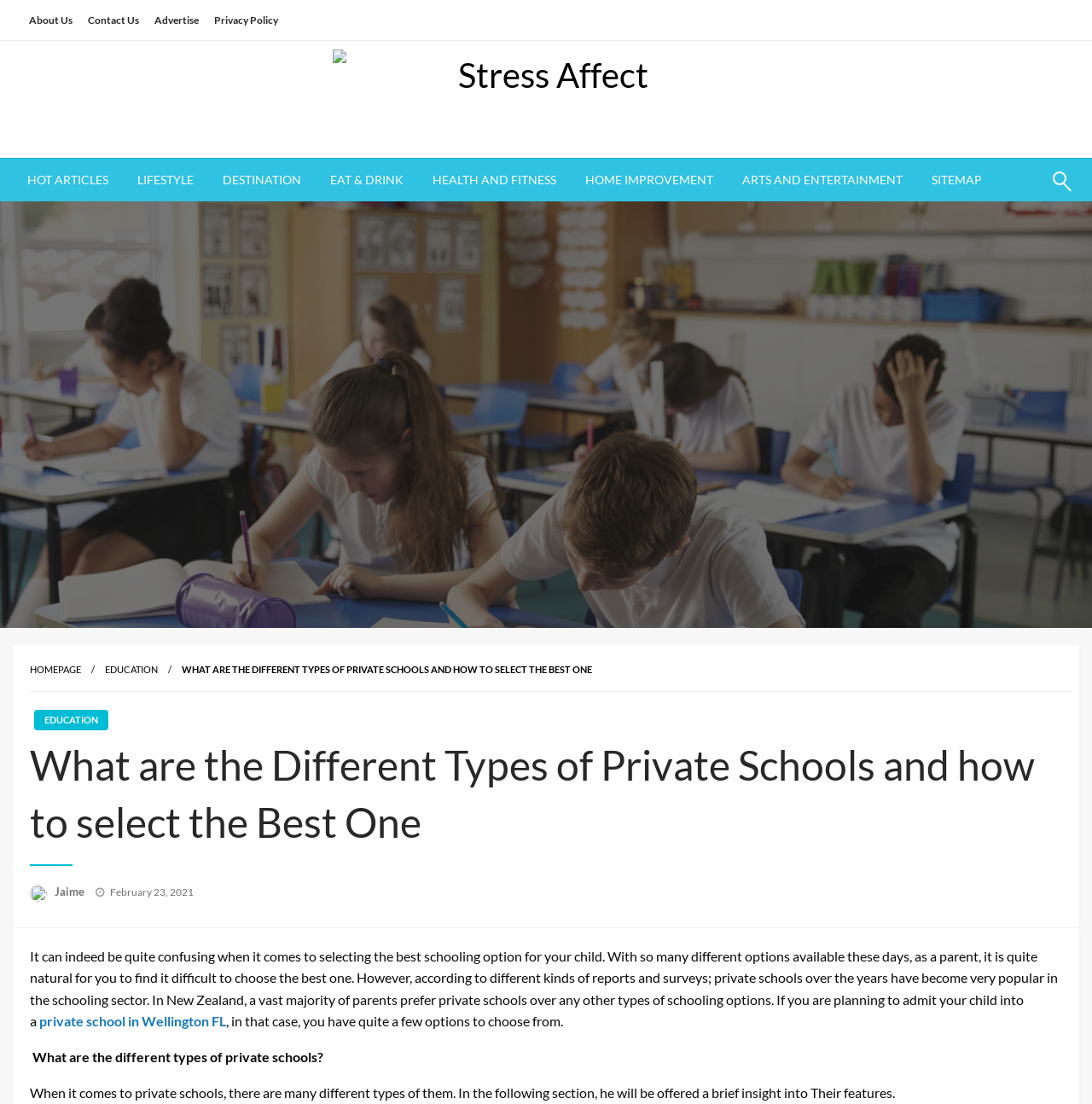Please locate the bounding box coordinates of the element that needs to be clicked to achieve the following instruction: "Click on About Us". The coordinates should be four float numbers between 0 and 1, i.e., [left, top, right, bottom].

[0.02, 0.008, 0.073, 0.029]